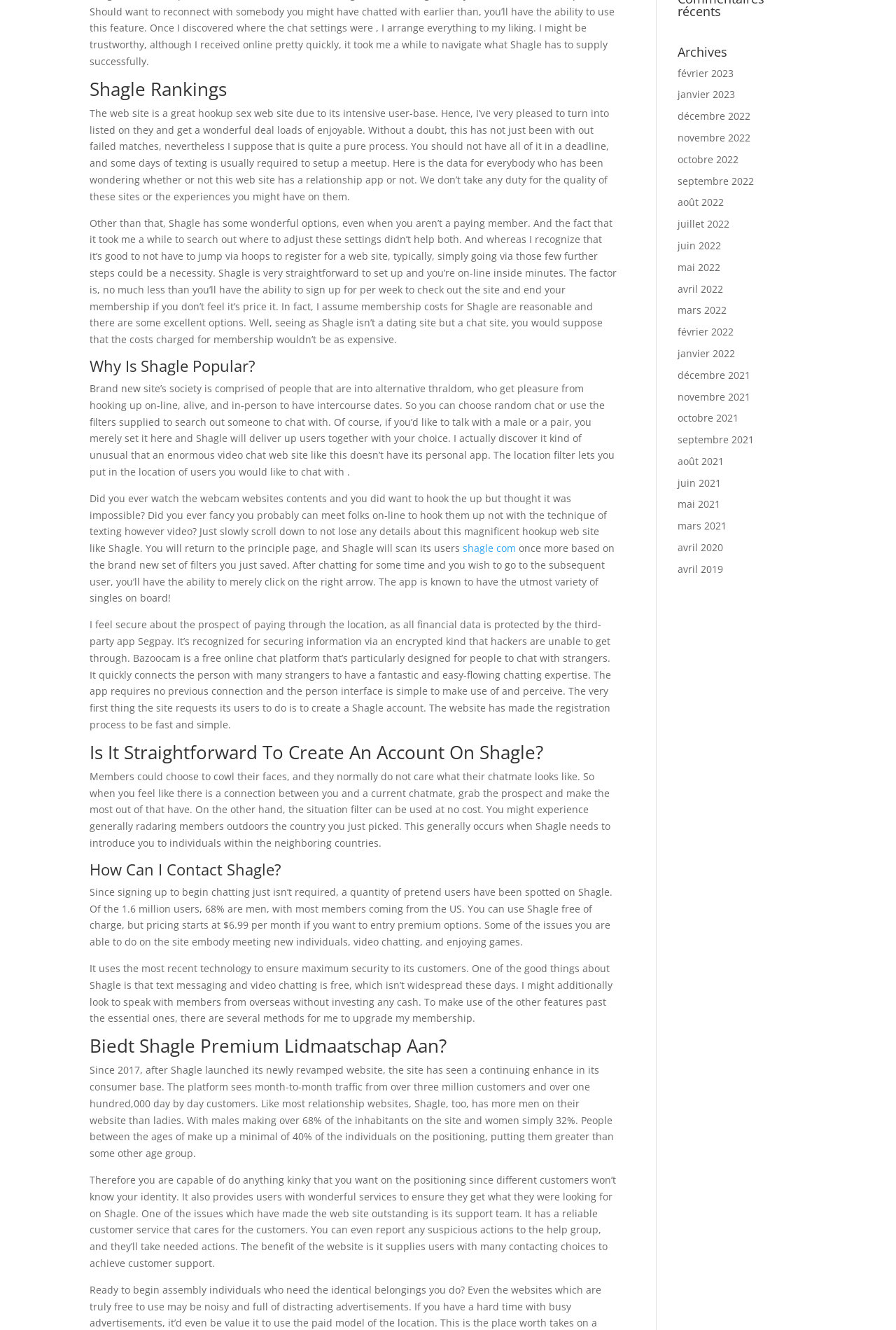For the following element description, predict the bounding box coordinates in the format (top-left x, top-left y, bottom-right x, bottom-right y). All values should be floating point numbers between 0 and 1. Description: juillet 2022

[0.756, 0.163, 0.814, 0.173]